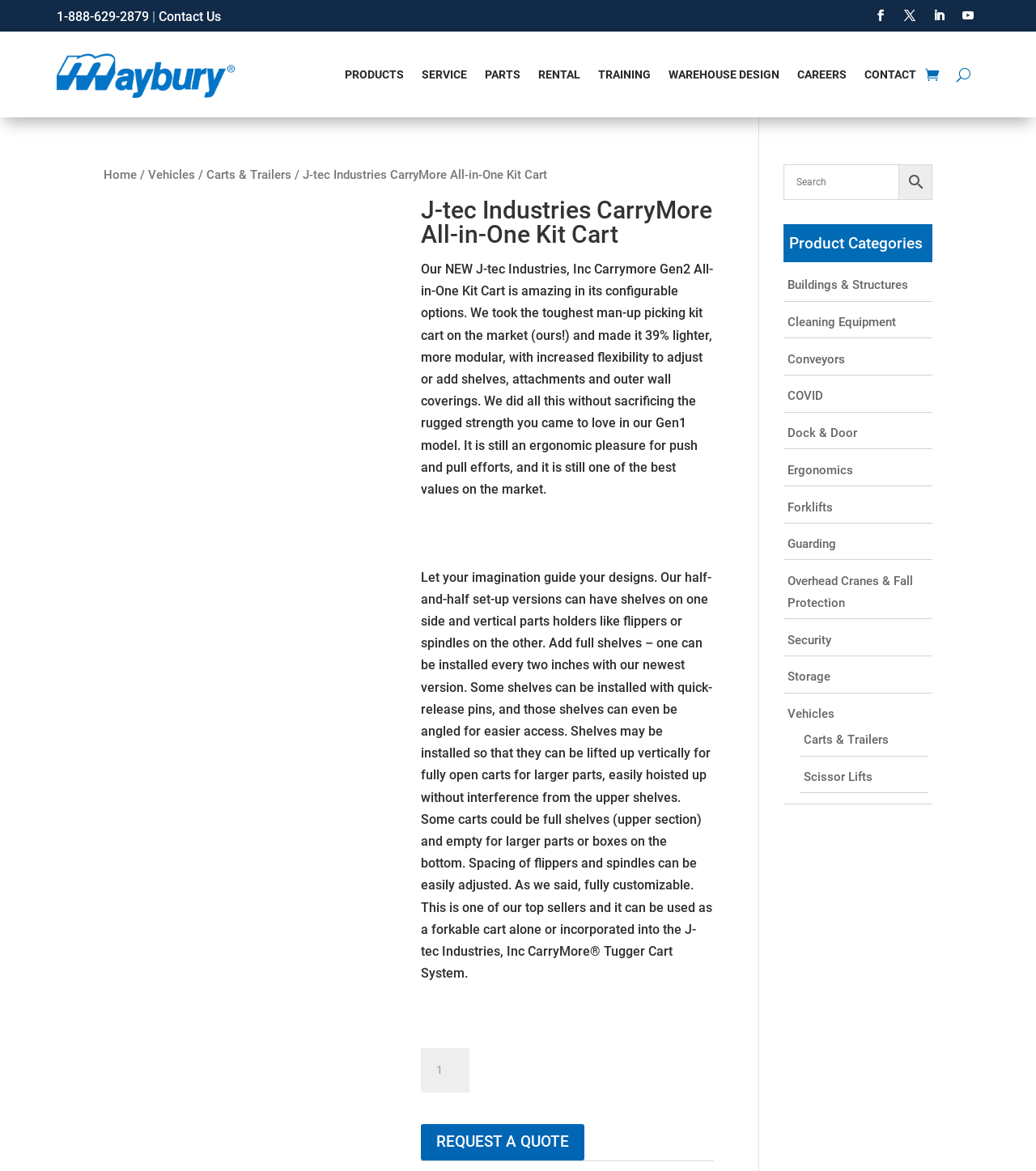Could you determine the bounding box coordinates of the clickable element to complete the instruction: "Search for products"? Provide the coordinates as four float numbers between 0 and 1, i.e., [left, top, right, bottom].

[0.756, 0.14, 0.9, 0.171]